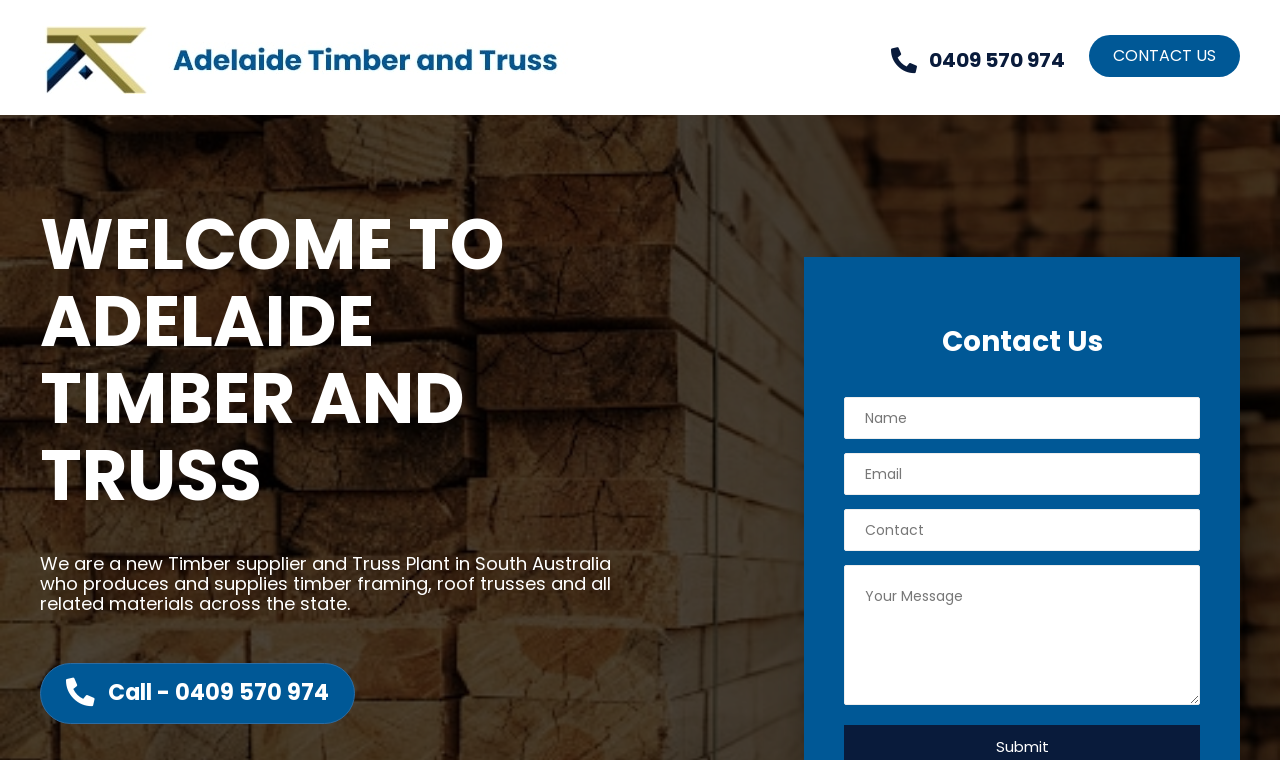Identify the bounding box coordinates for the UI element described as: "name="item_meta[1]" placeholder="Name"".

[0.659, 0.523, 0.938, 0.578]